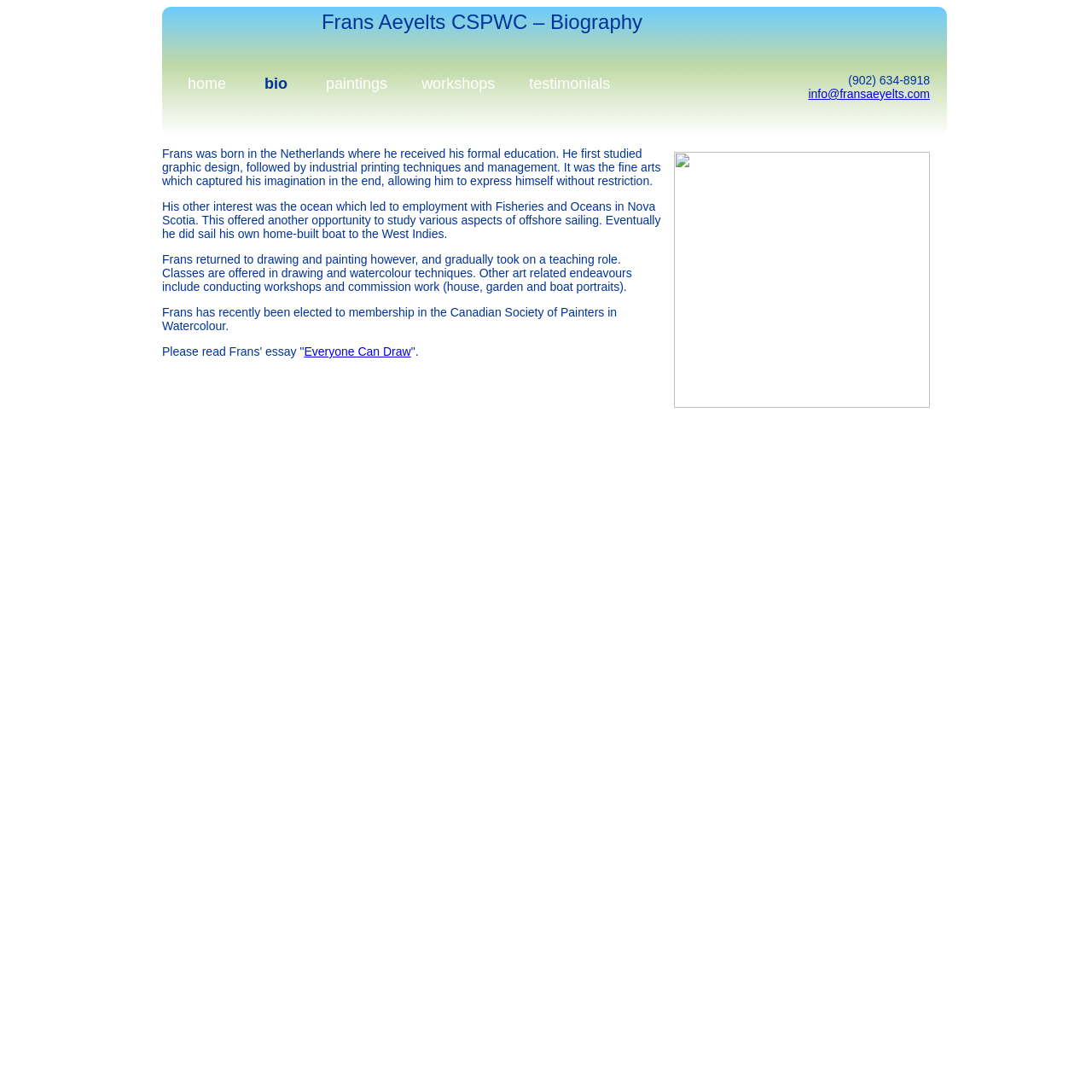Find the bounding box coordinates of the UI element according to this description: "paintings".

[0.283, 0.065, 0.37, 0.088]